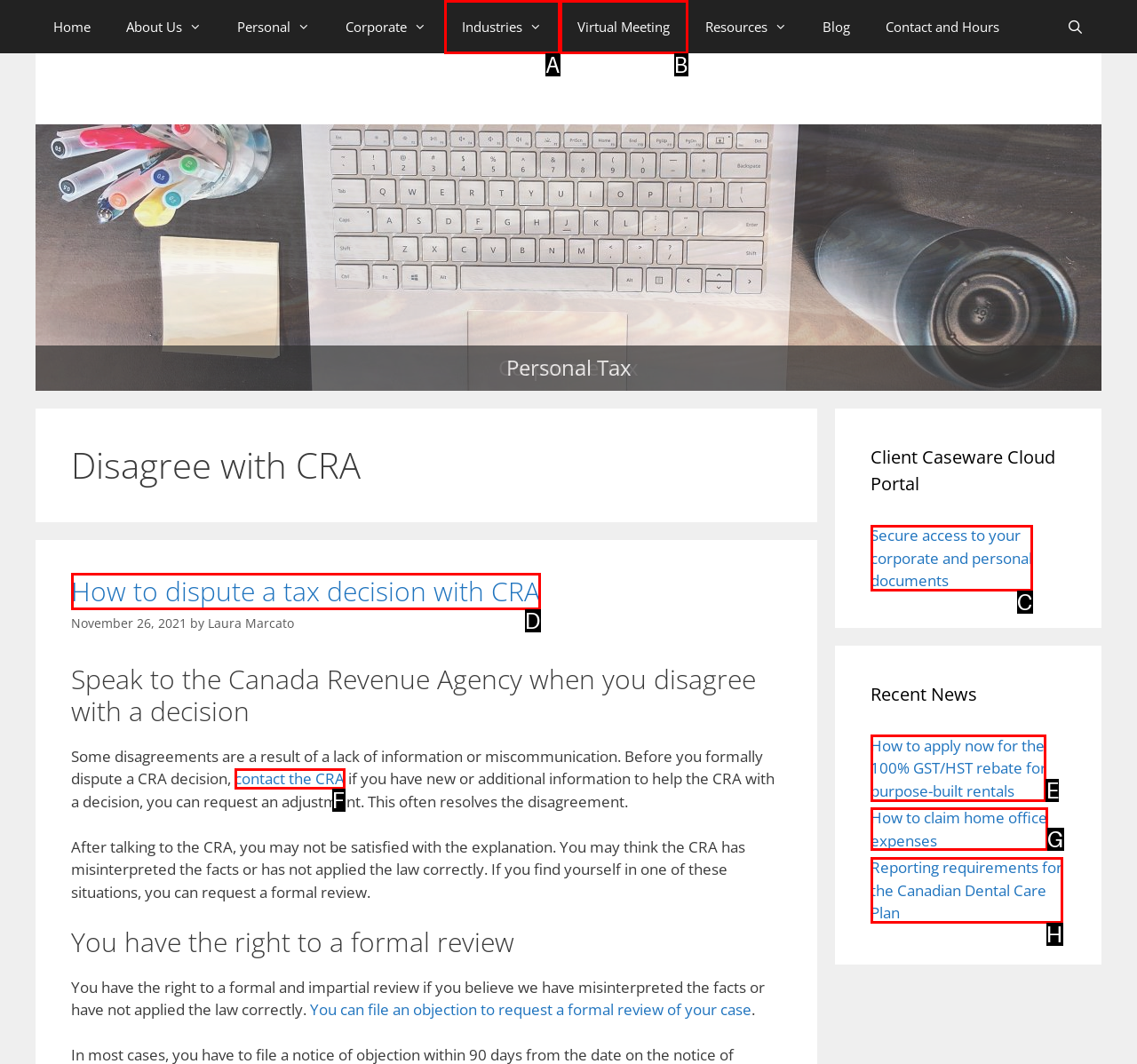Determine the correct UI element to click for this instruction: Read about How to apply now for the 100% GST/HST rebate for purpose-built rentals. Respond with the letter of the chosen element.

E